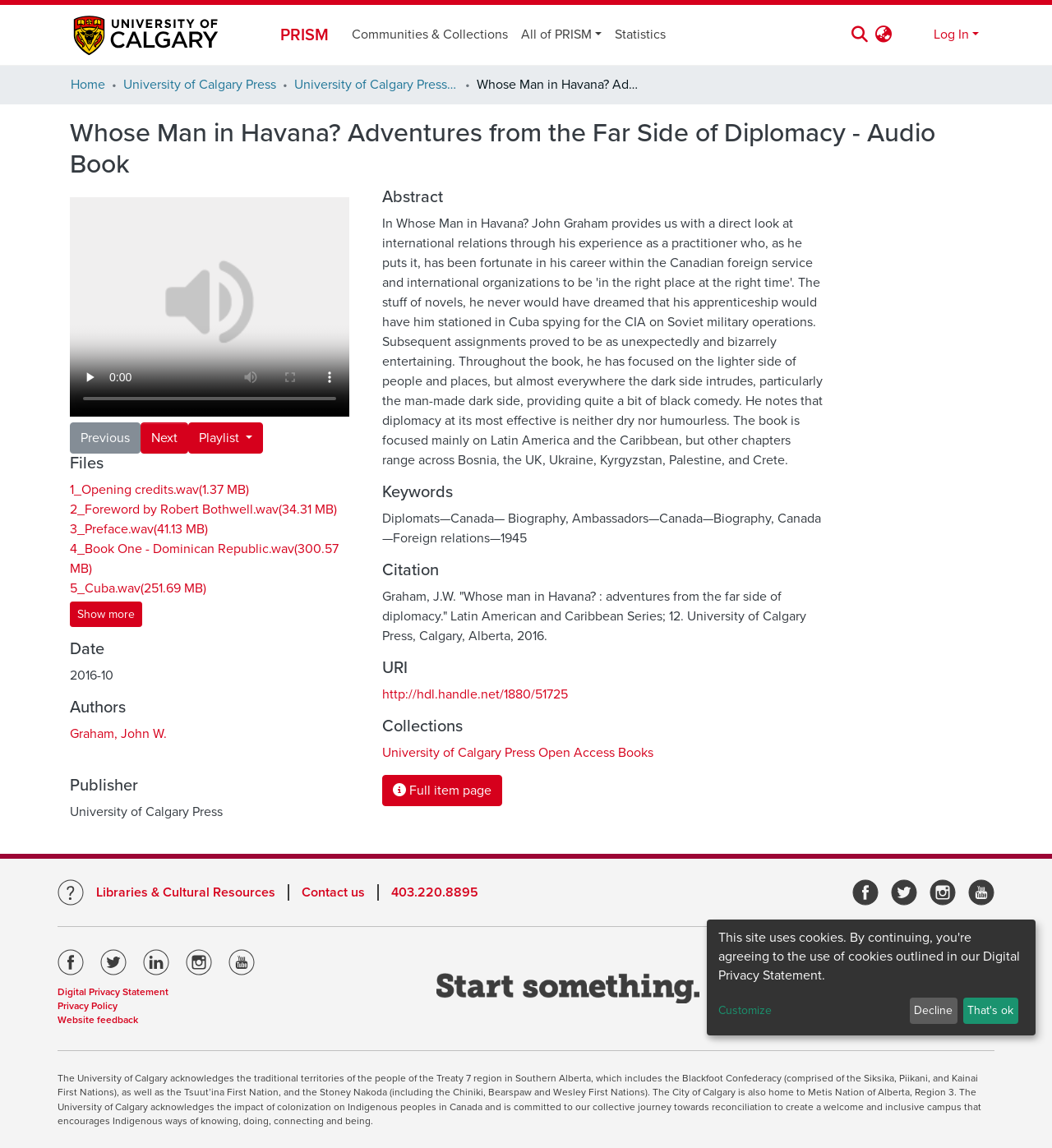What is the date of publication?
Based on the image, give a concise answer in the form of a single word or short phrase.

2016-10